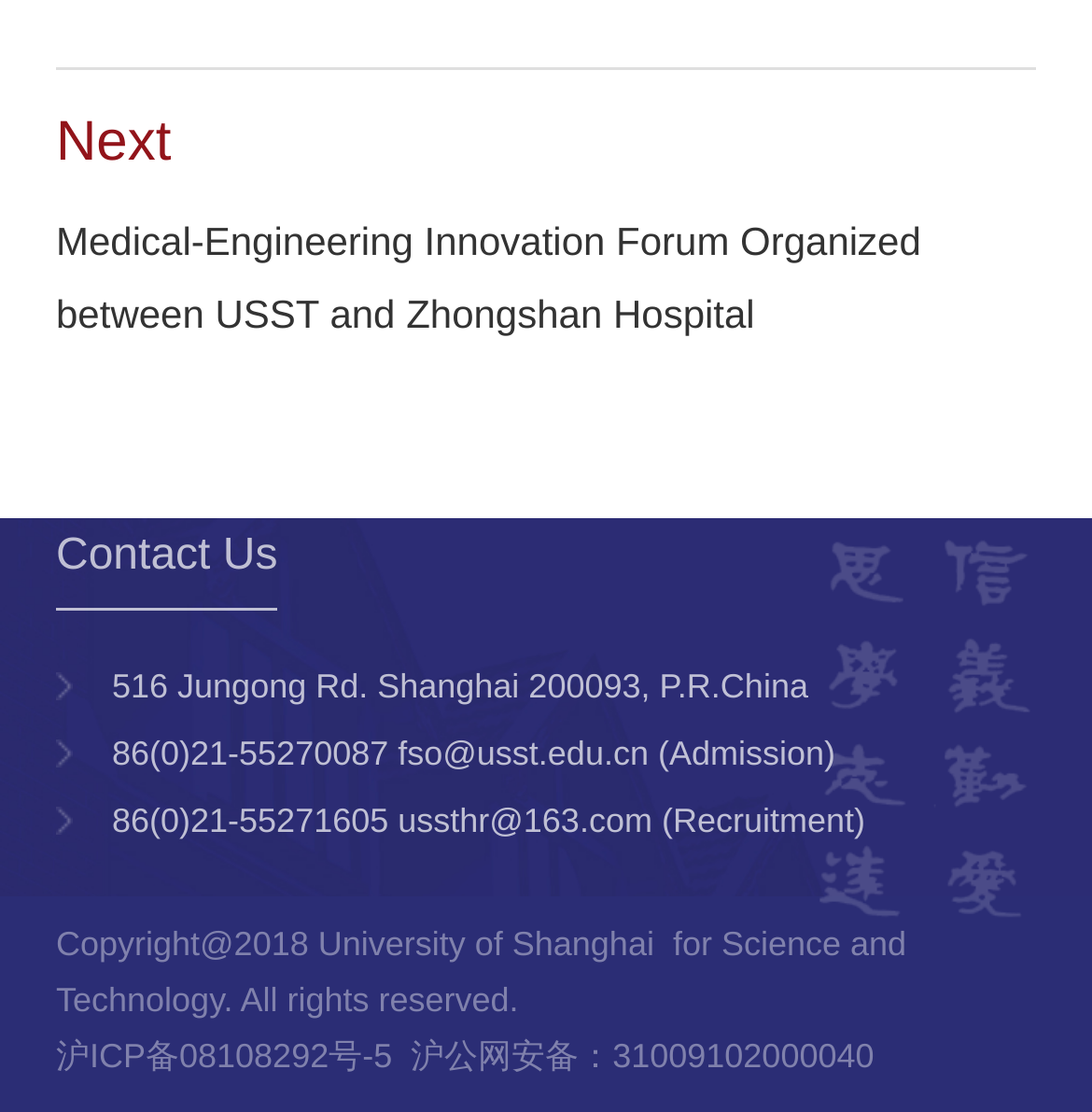What is the name of the university?
Please interpret the details in the image and answer the question thoroughly.

I found the name of the university in the copyright information at the bottom of the webpage, which states 'Copyright@2018 University of Shanghai for Science and Technology. All rights reserved.'